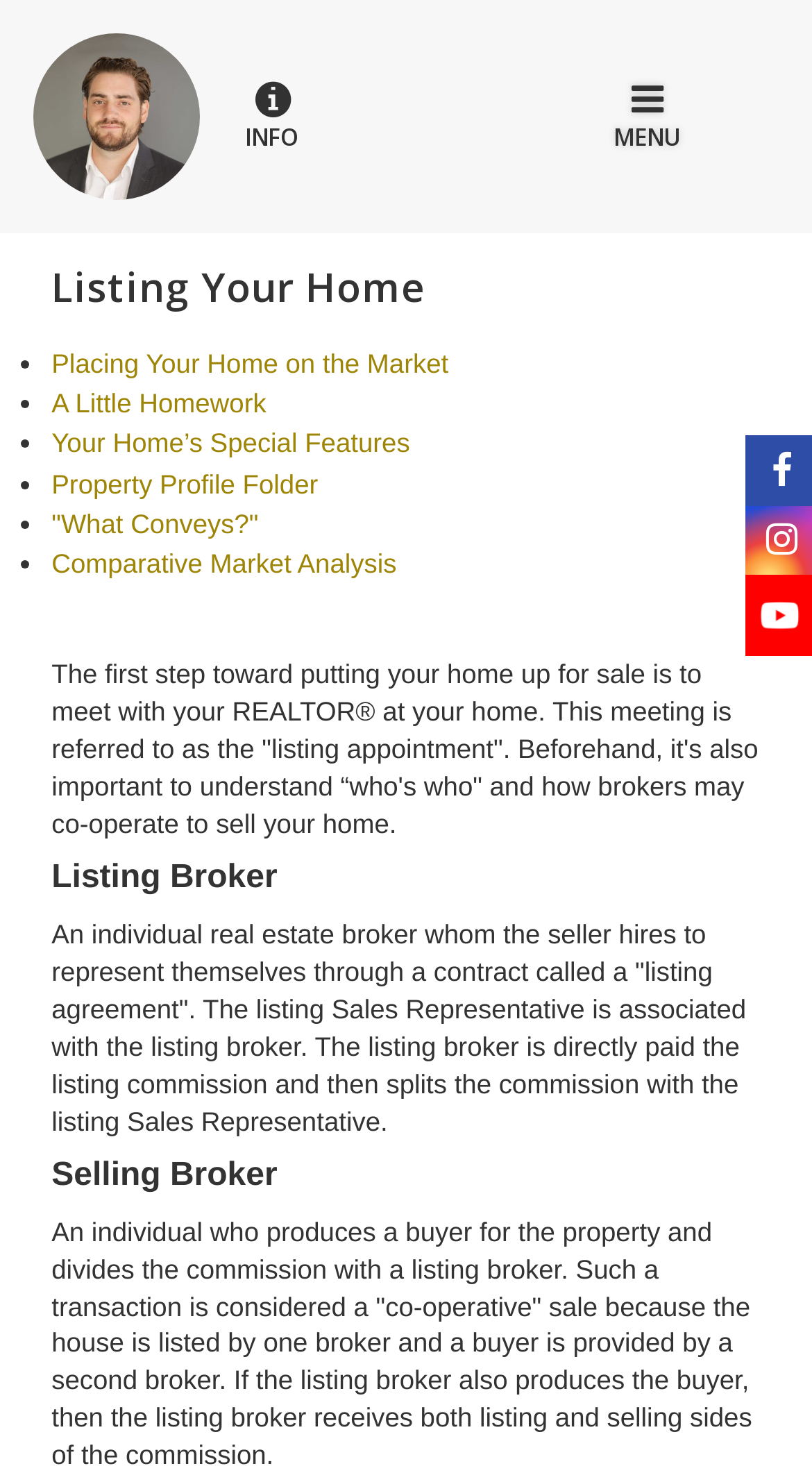Please locate the bounding box coordinates of the element that should be clicked to achieve the given instruction: "Click on Zach Campagne's profile".

[0.041, 0.022, 0.246, 0.135]